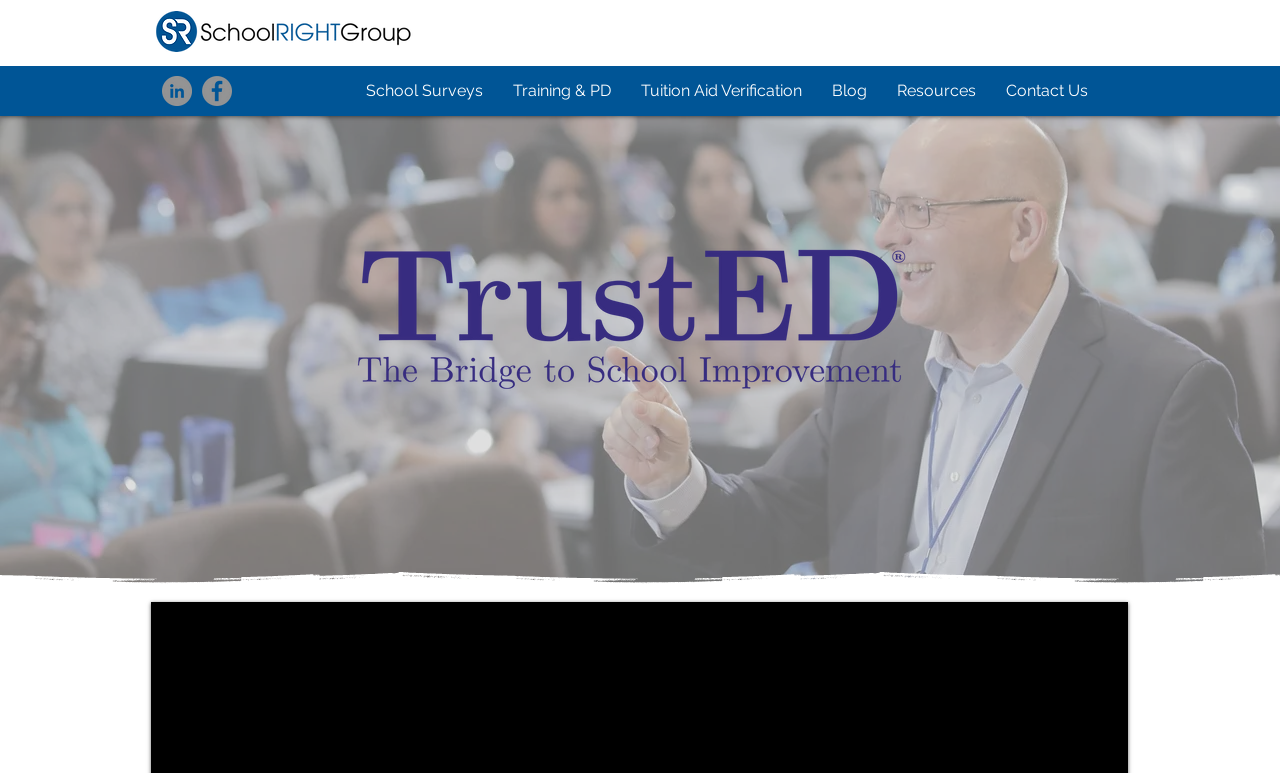Find the coordinates for the bounding box of the element with this description: "Tuition Aid Verification".

[0.489, 0.091, 0.638, 0.144]